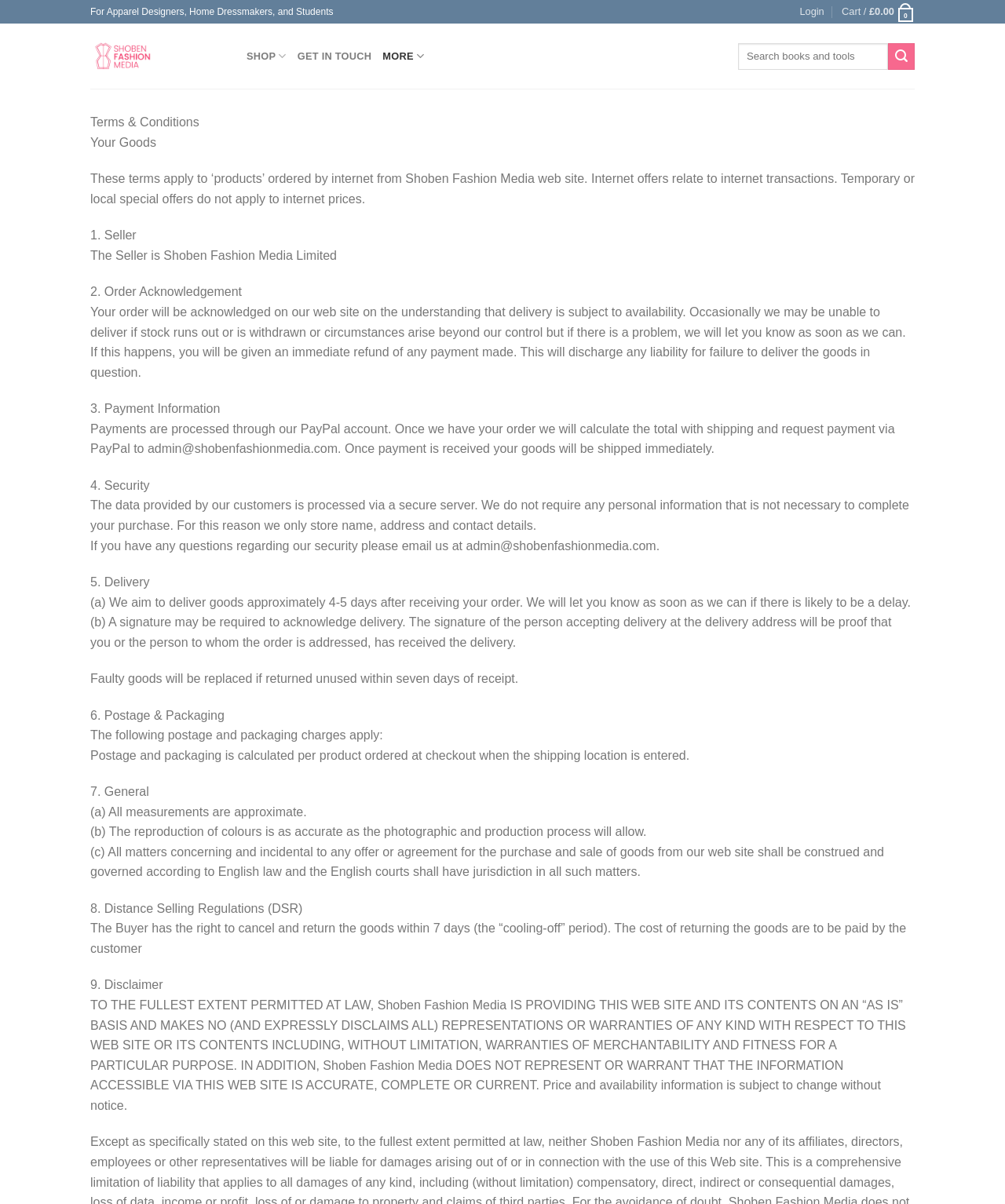Determine the bounding box coordinates for the area that needs to be clicked to fulfill this task: "Browse products in the shop". The coordinates must be given as four float numbers between 0 and 1, i.e., [left, top, right, bottom].

[0.245, 0.034, 0.285, 0.06]